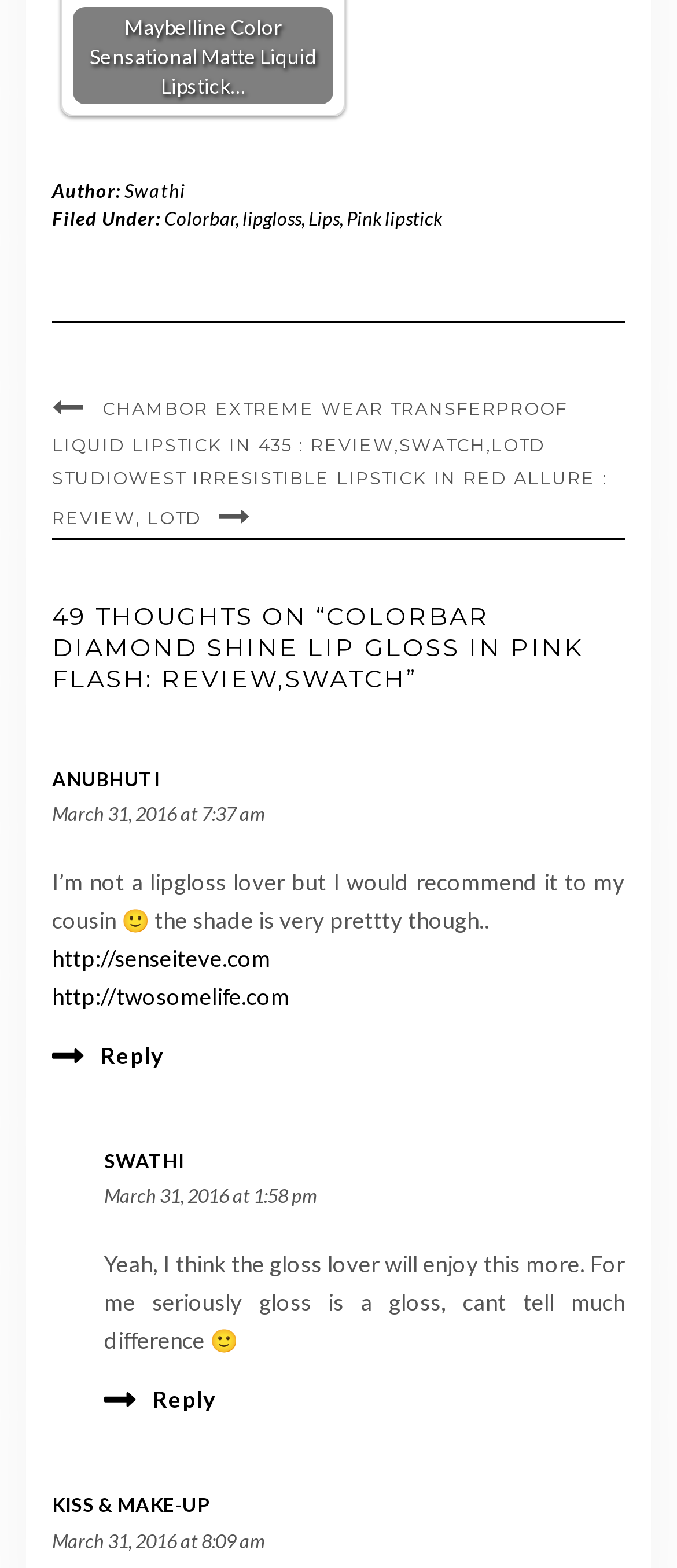Provide a single word or phrase answer to the question: 
How many comments are there in the article?

3